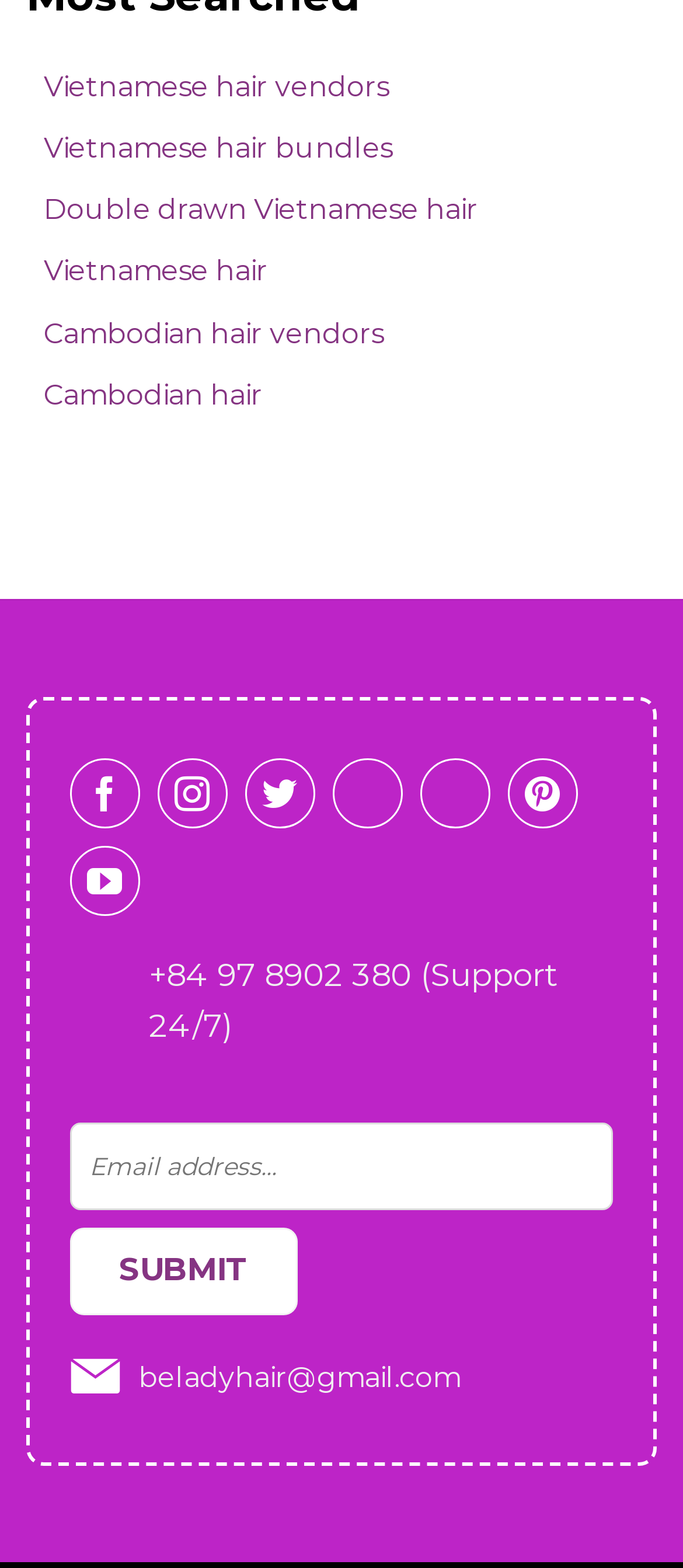Please determine the bounding box coordinates of the section I need to click to accomplish this instruction: "Follow on Facebook".

[0.103, 0.484, 0.205, 0.528]